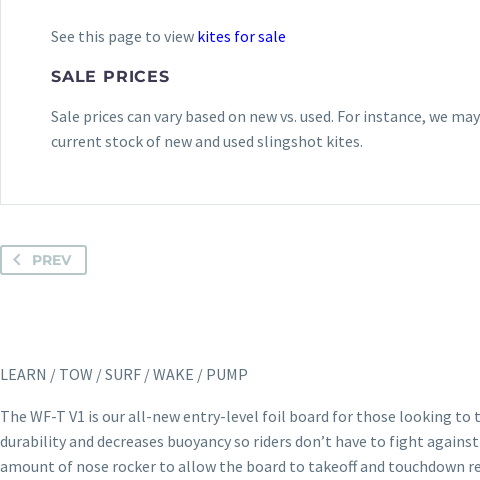Answer with a single word or phrase: 
Who is the board suited for?

Entry-level users and experienced riders